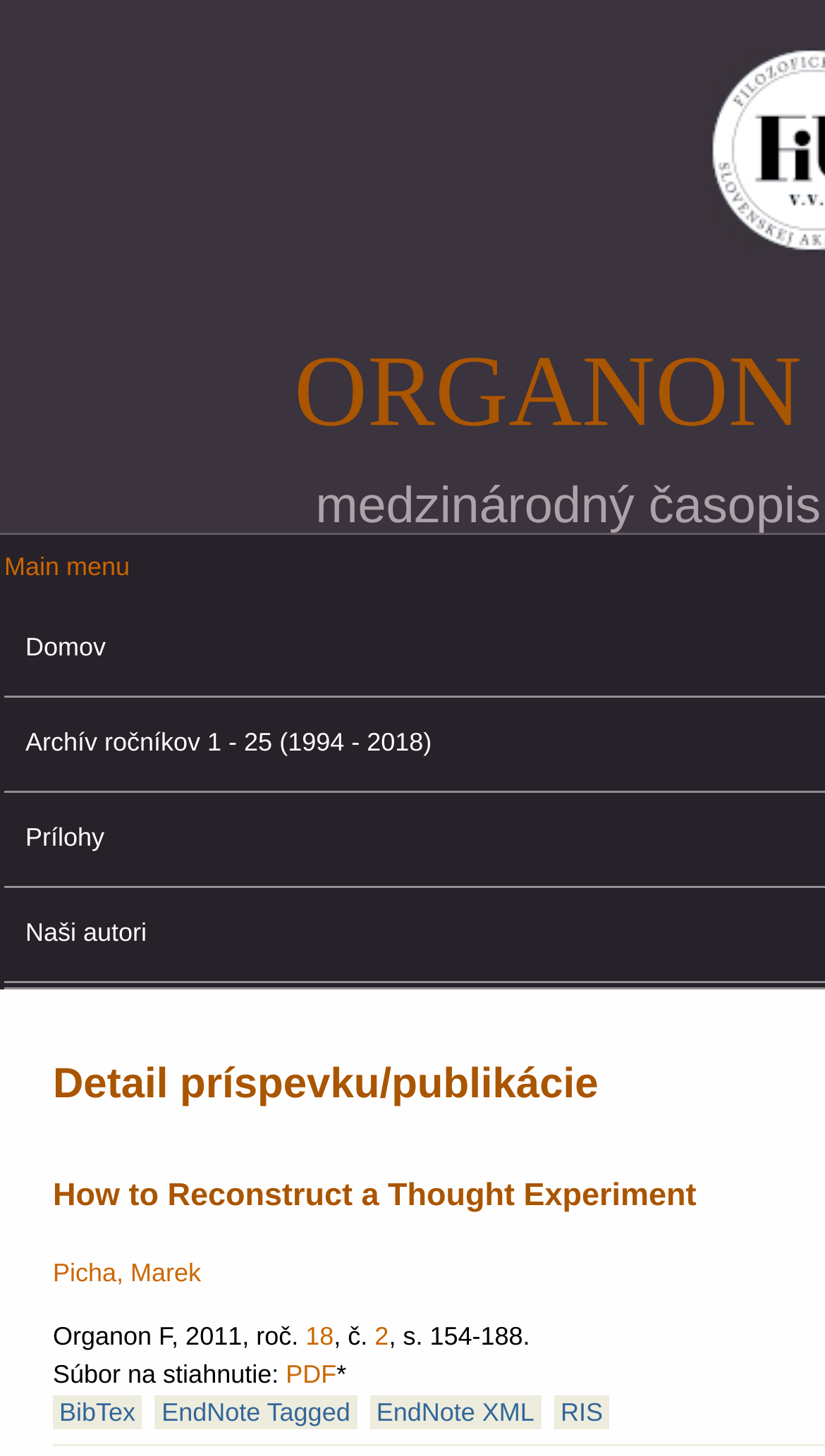Provide the bounding box coordinates of the section that needs to be clicked to accomplish the following instruction: "Skip to main content."

[0.315, 0.0, 0.635, 0.001]